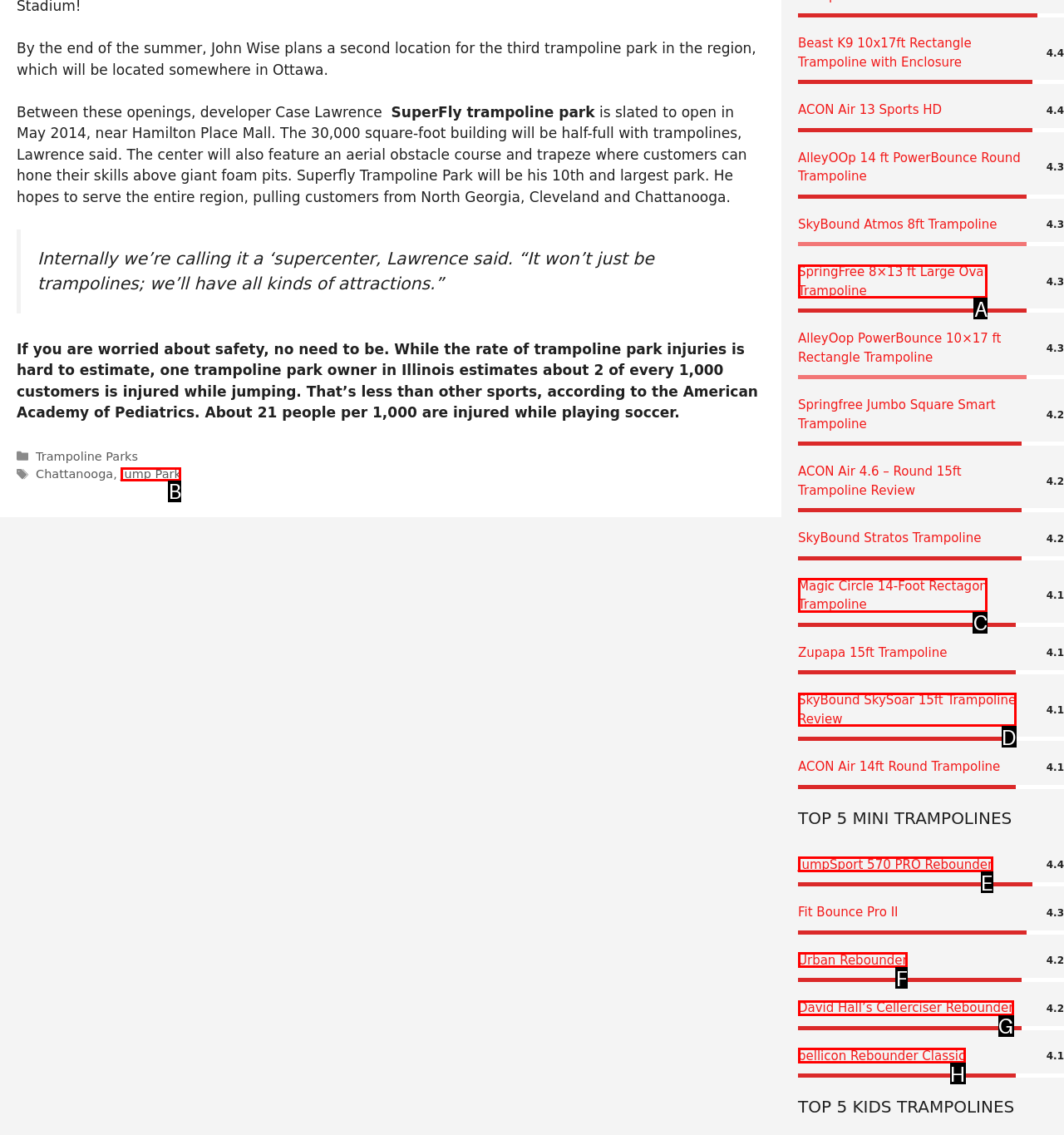Tell me the letter of the HTML element that best matches the description: JumpSport 570 PRO Rebounder from the provided options.

E